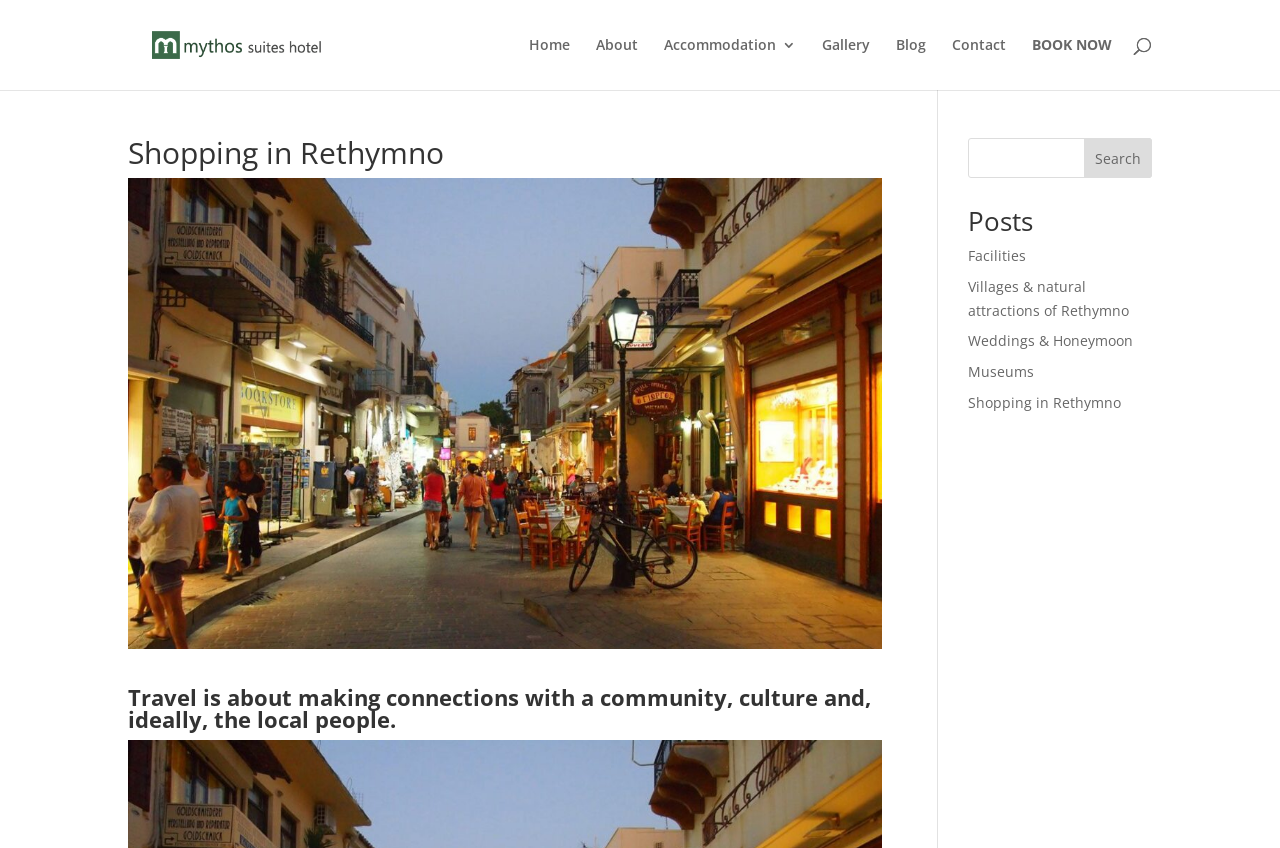Find the bounding box coordinates of the clickable element required to execute the following instruction: "Click the Mythos Hotel logo". Provide the coordinates as four float numbers between 0 and 1, i.e., [left, top, right, bottom].

[0.103, 0.006, 0.377, 0.1]